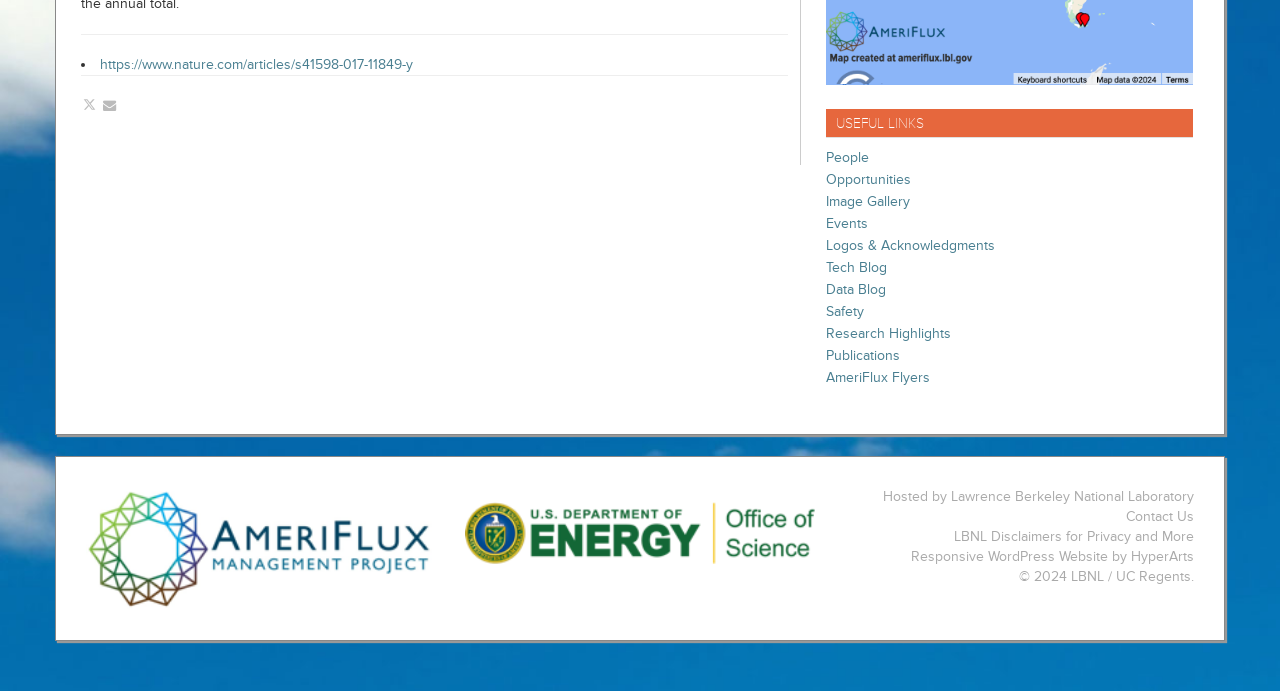Identify the bounding box coordinates for the UI element described as: "Logos & Acknowledgments". The coordinates should be provided as four floats between 0 and 1: [left, top, right, bottom].

[0.645, 0.343, 0.777, 0.368]